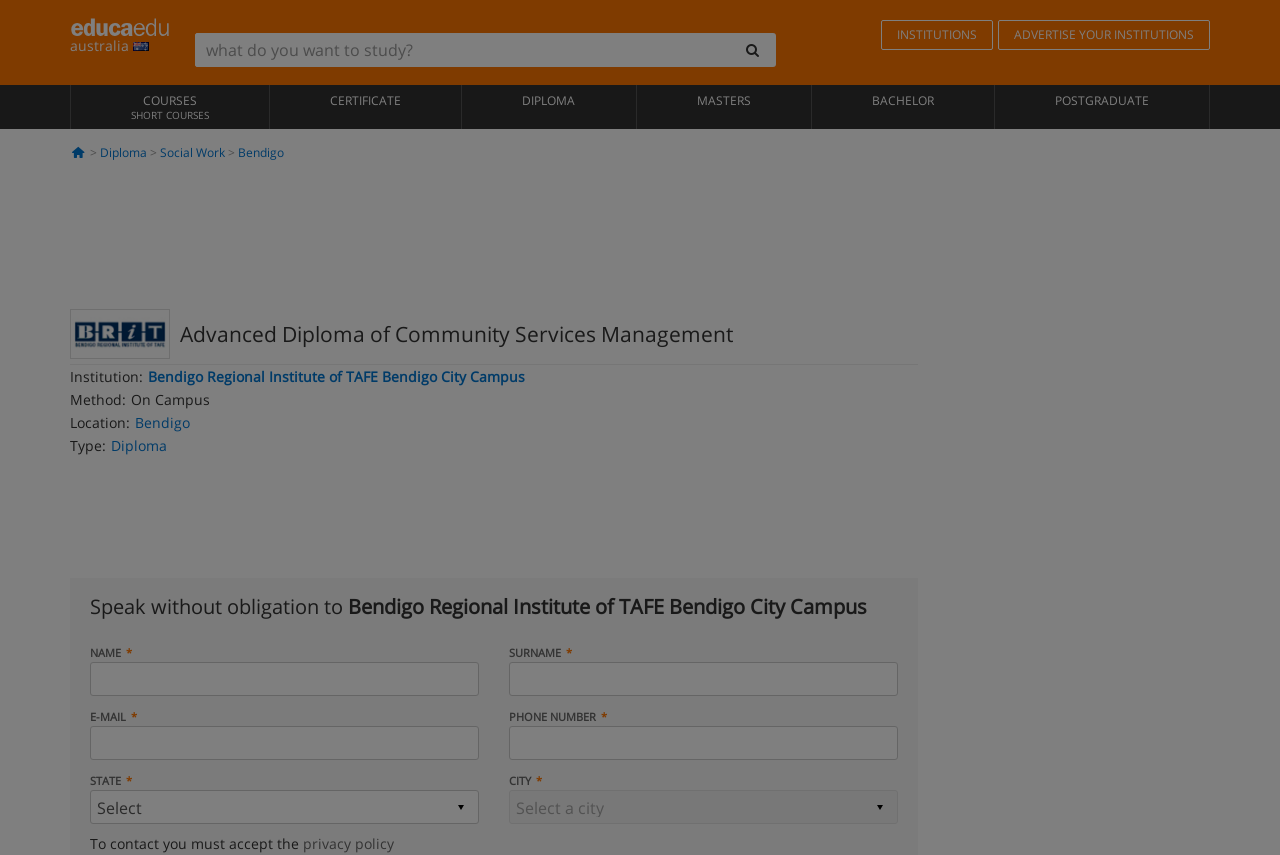Refer to the image and provide an in-depth answer to the question: 
What is required to contact the institution?

I found the answer by looking at the text at the bottom of the webpage, which states 'To contact you must accept the privacy policy', indicating that acceptance of the privacy policy is required to contact the institution.